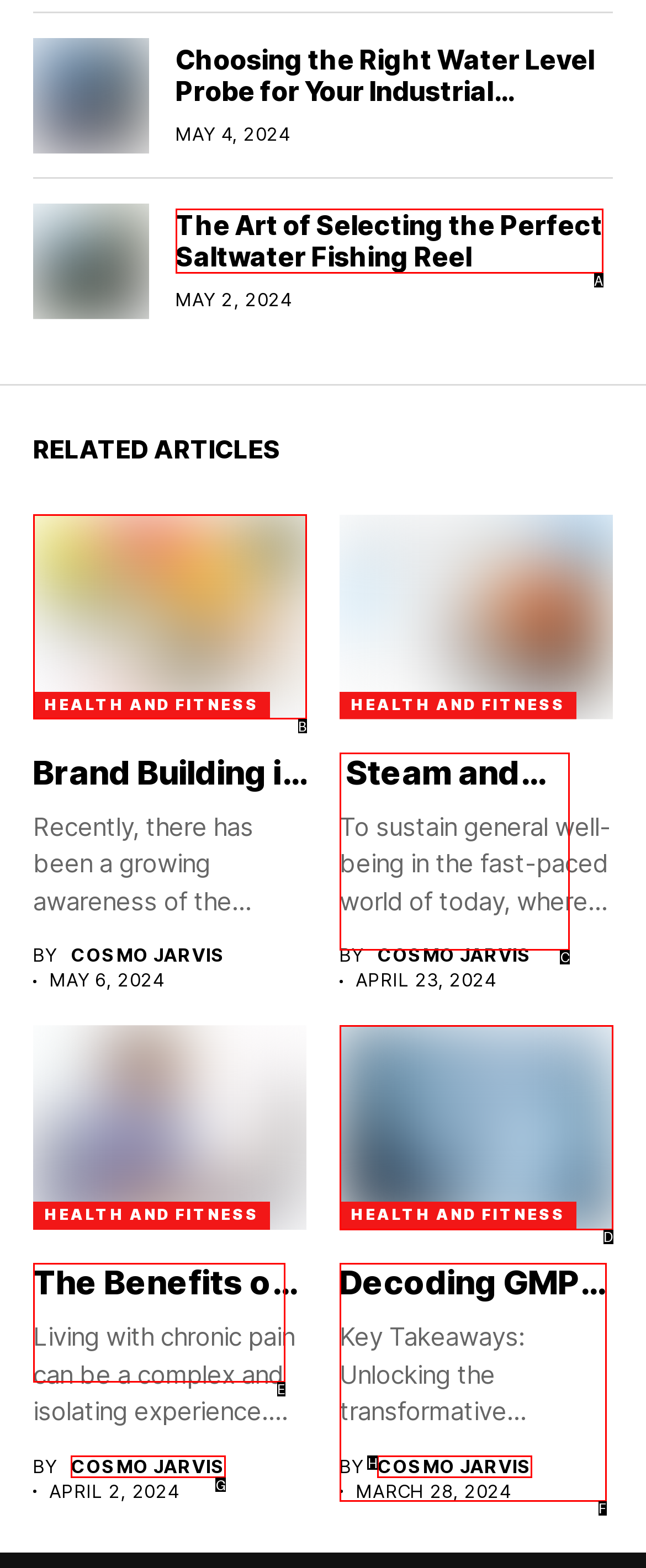Identify the letter of the UI element you should interact with to perform the task: Go to projects page
Reply with the appropriate letter of the option.

None